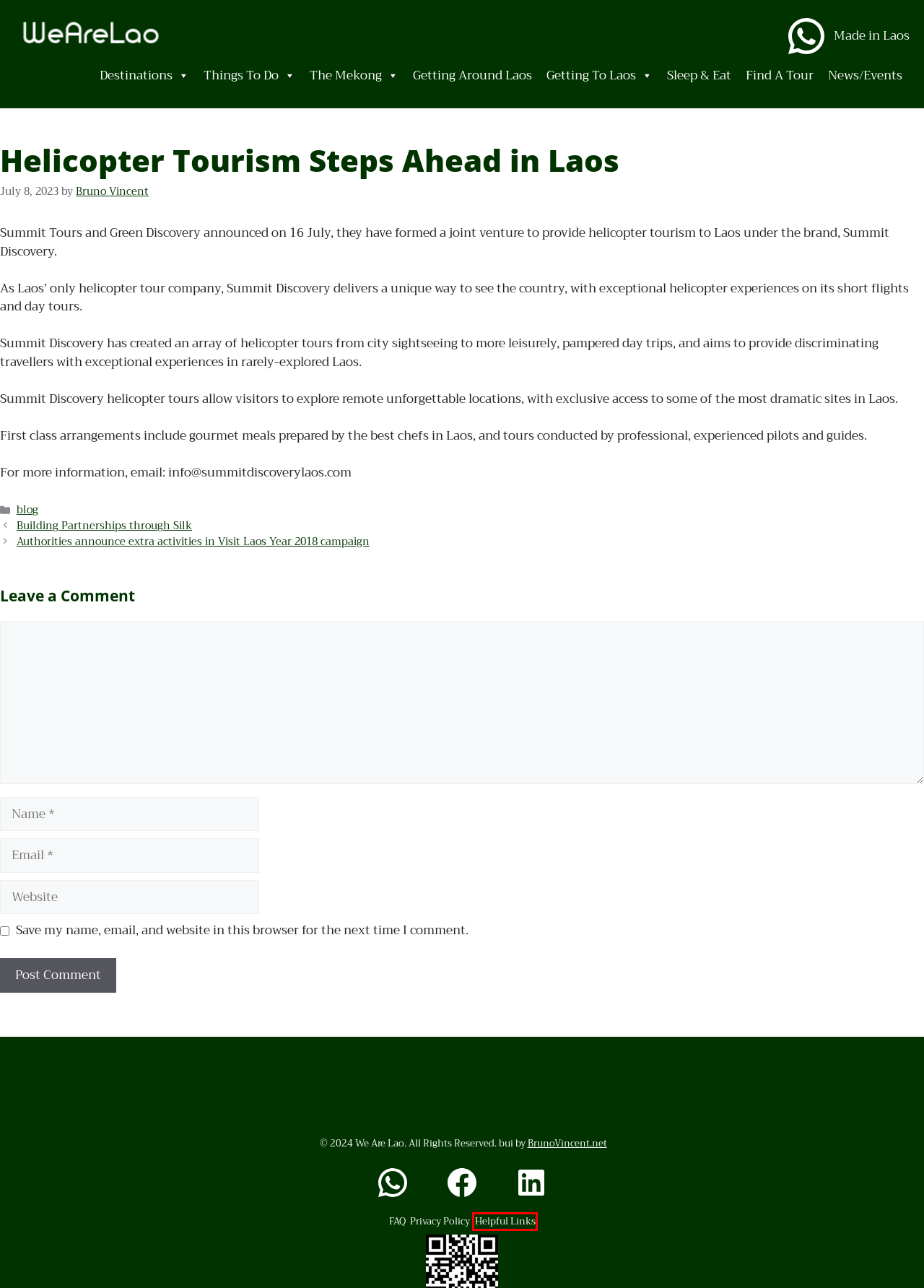Look at the screenshot of a webpage, where a red bounding box highlights an element. Select the best description that matches the new webpage after clicking the highlighted element. Here are the candidates:
A. Web Site Design Services & Online Marketing Strategies
B. Helpful Links – Wearelao.com
C. Getting To Laos – Wearelao.com
D. Things To Do In Laos – Wearelao.com
E. Discover Mekong – Wearelao.com
F. Find A Tour – Wearelao.com
G. Destinations – Wearelao.com
H. Privacy Policy – Wearelao.com

B